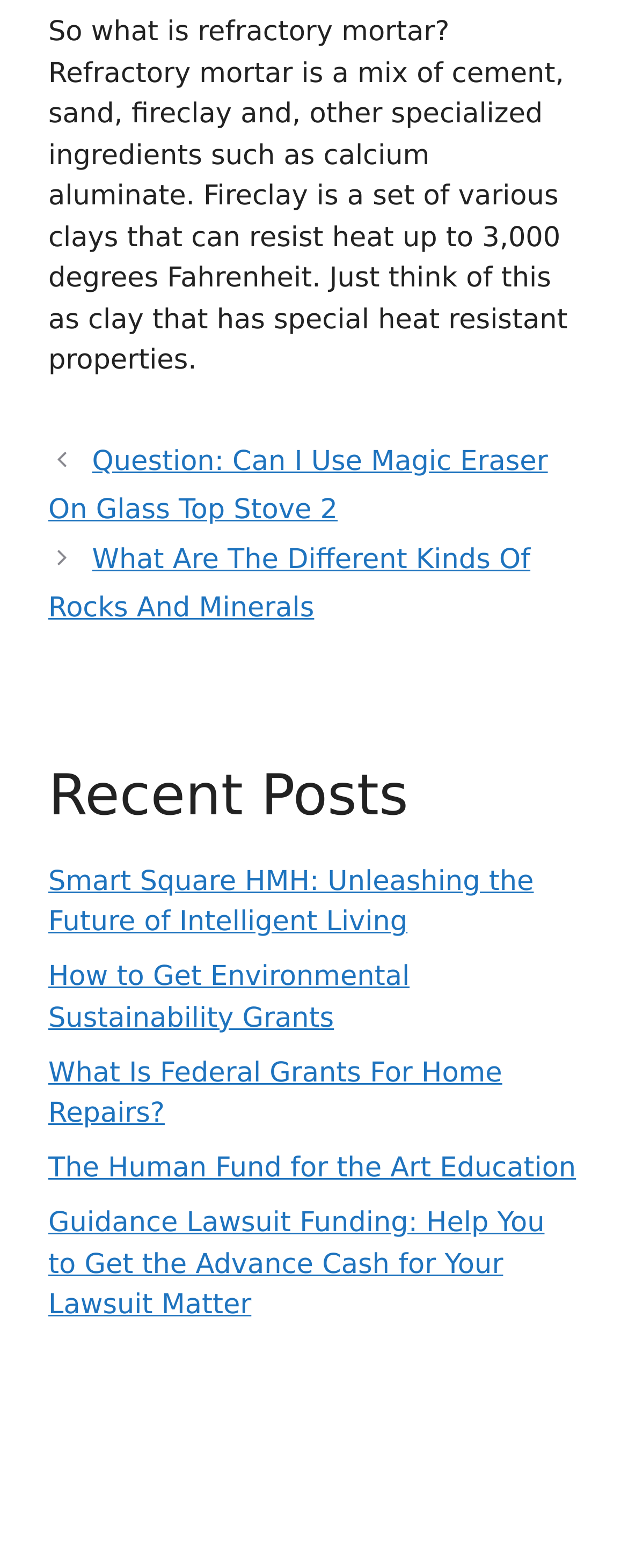Identify the bounding box coordinates of the area you need to click to perform the following instruction: "View recent posts".

[0.077, 0.486, 0.923, 0.53]